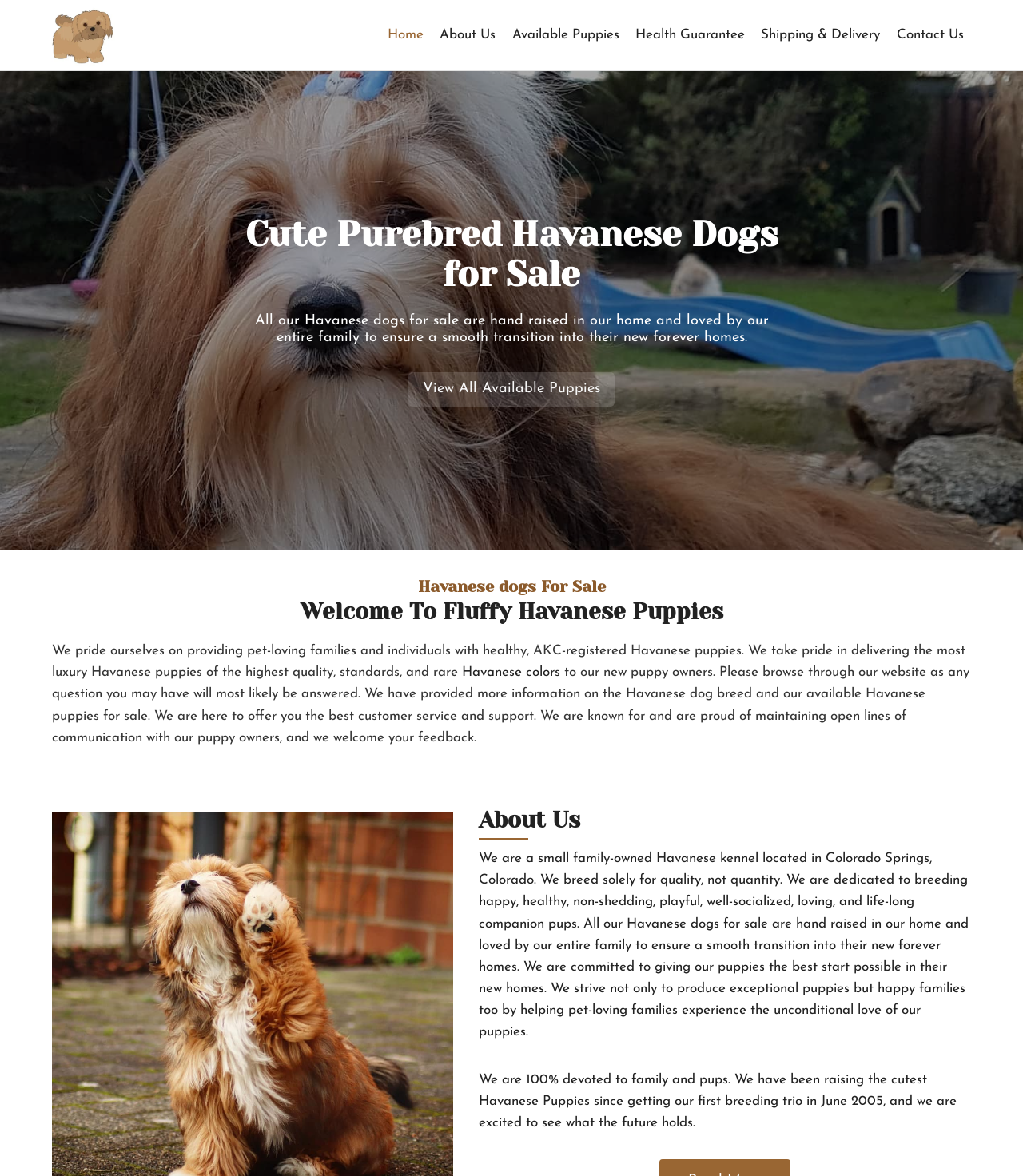Where is the kennel located?
Look at the screenshot and provide an in-depth answer.

The webpage mentions 'We are a small family-owned Havanese kennel located in Colorado Springs, Colorado.' which indicates the location of the kennel.